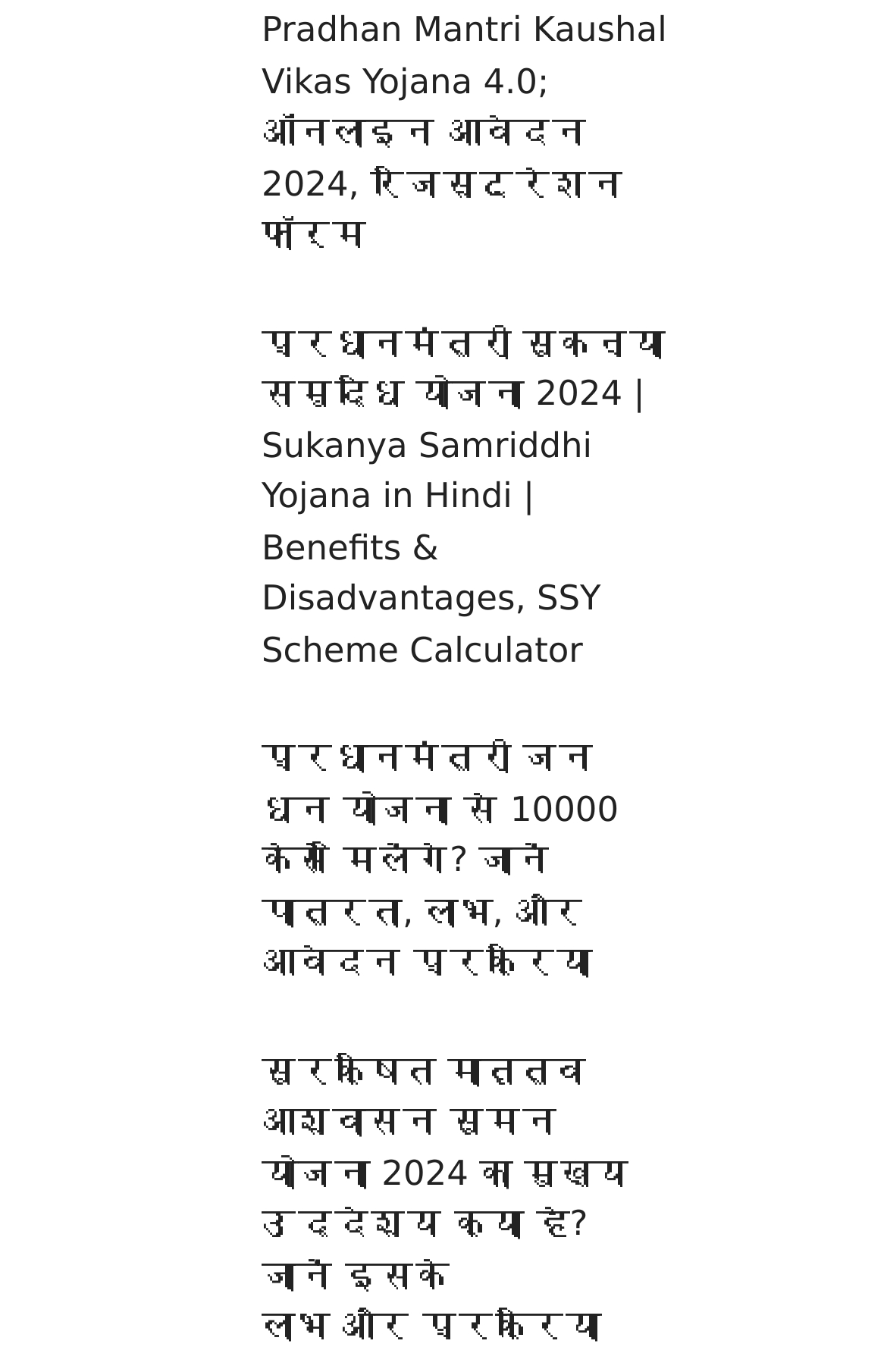From the webpage screenshot, predict the bounding box coordinates (top-left x, top-left y, bottom-right x, bottom-right y) for the UI element described here: alt="प्रधानमंत्री जन धन योजना"

[0.038, 0.615, 0.244, 0.648]